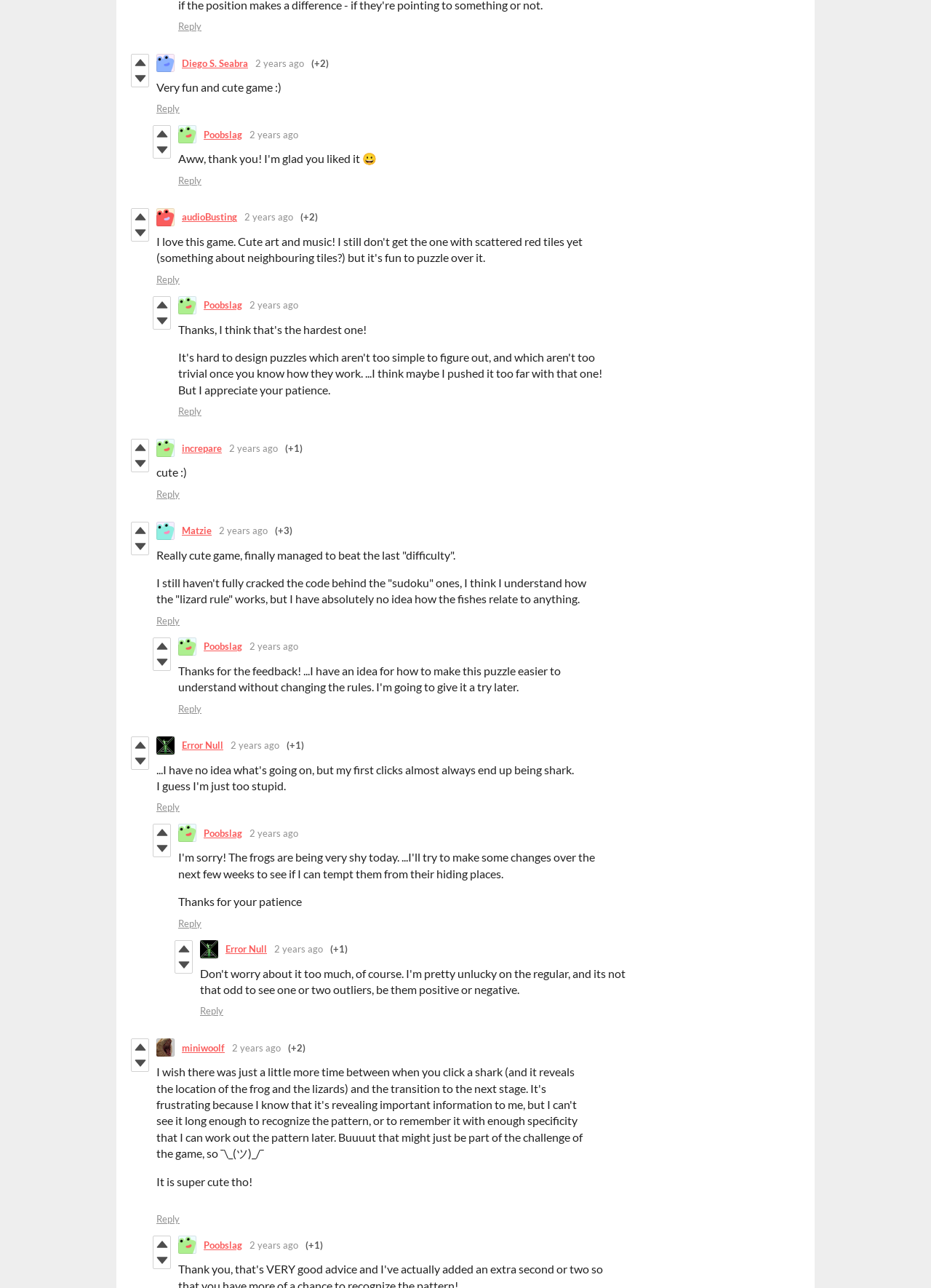What is the username of the first commenter?
Please interpret the details in the image and answer the question thoroughly.

The first commenter's username can be found by looking at the text next to the '2 years ago' timestamp, which is 'Diego S. Seabra'.